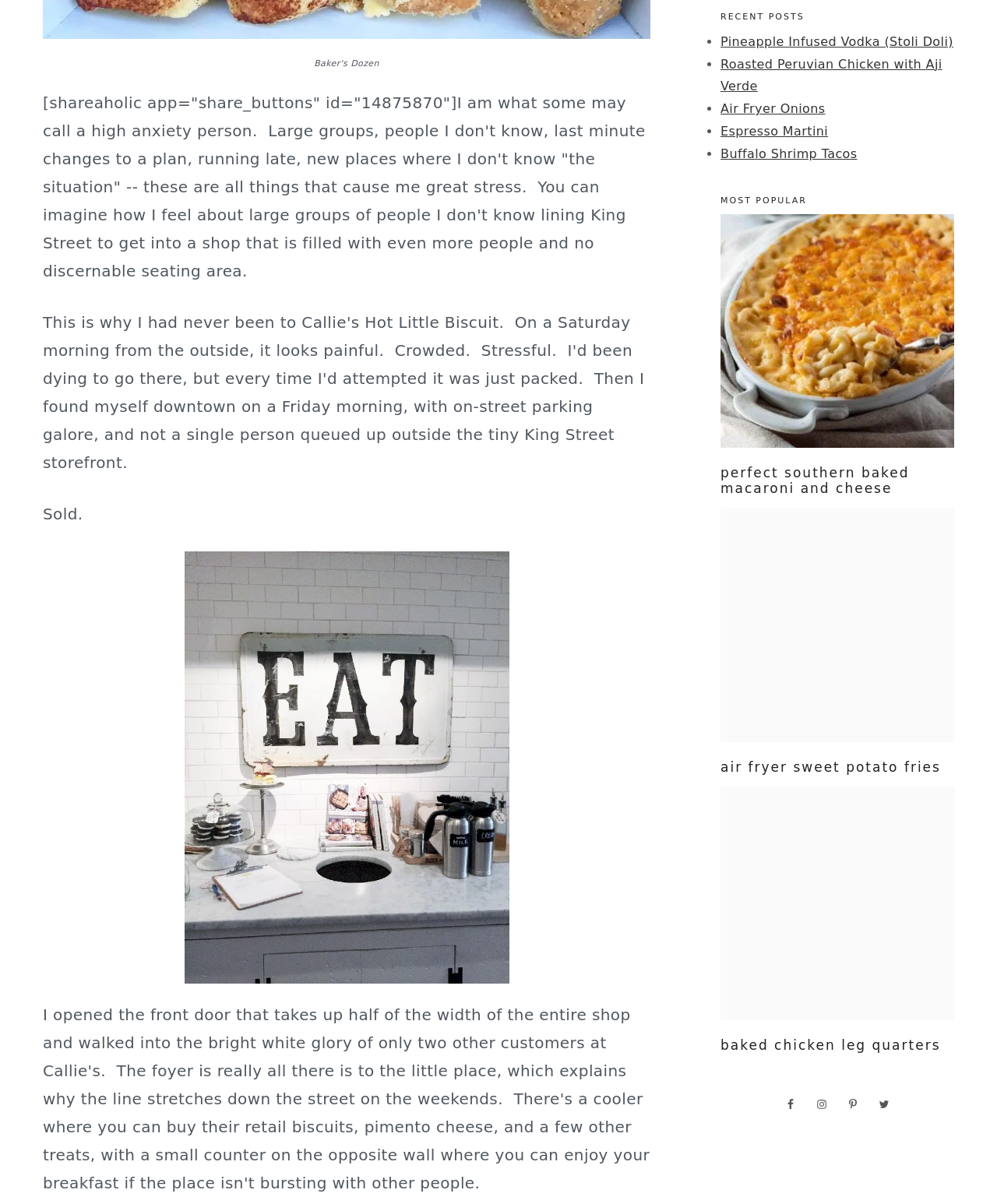Can you look at the image and give a comprehensive answer to the question:
What is the name of the shop mentioned?

The text 'Callie's Interior' is mentioned as a link, which suggests that it is the name of a shop. The image associated with the link also has the same name, further supporting this conclusion.